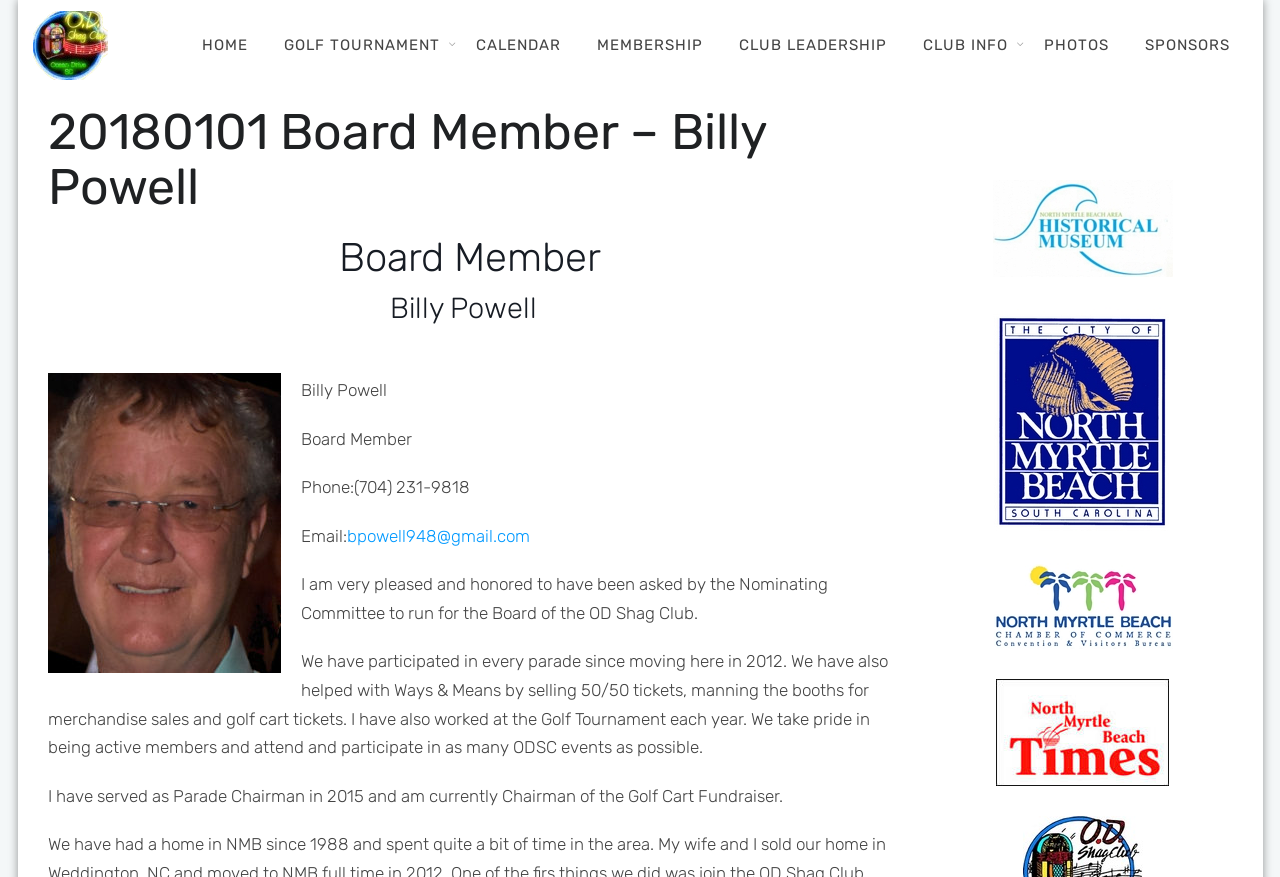Find and specify the bounding box coordinates that correspond to the clickable region for the instruction: "Click the HOME link".

[0.143, 0.038, 0.207, 0.065]